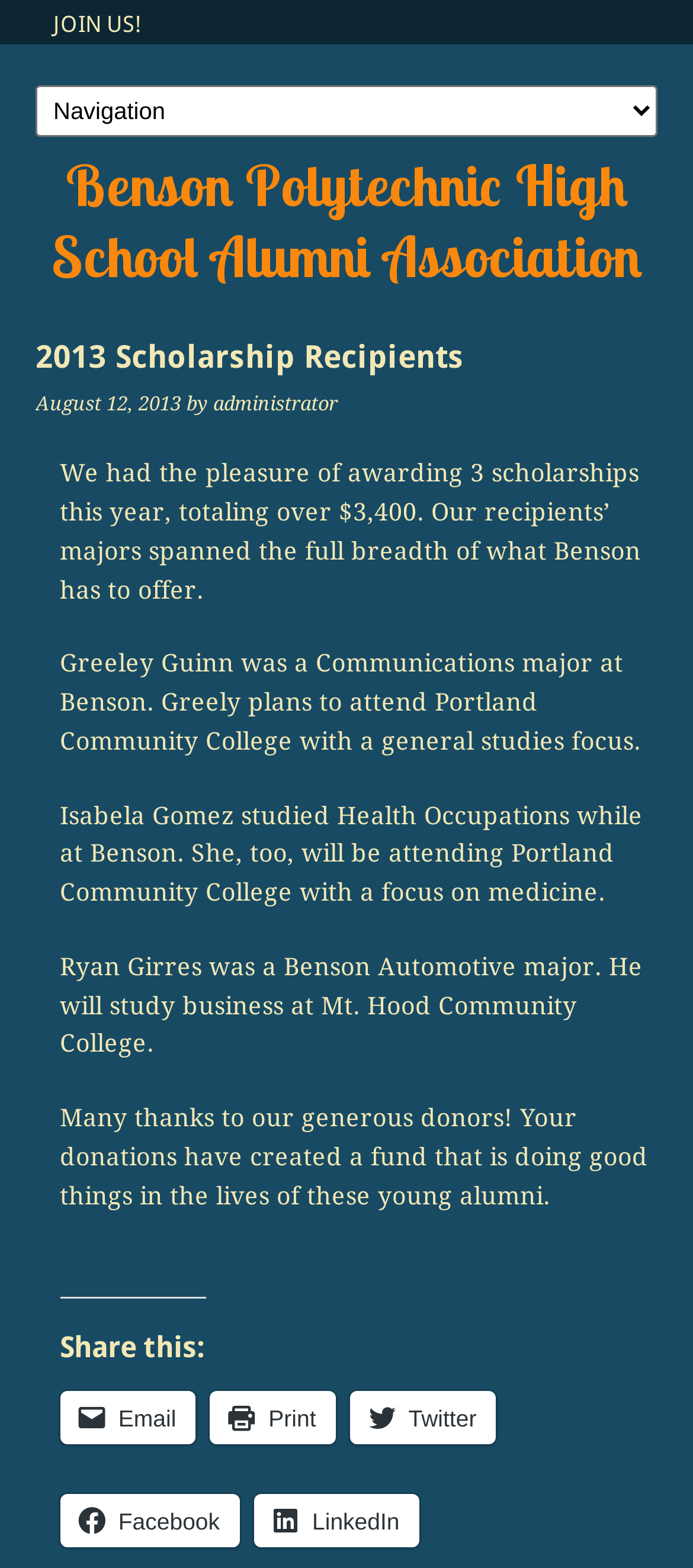What is the main title displayed on this webpage?

Benson Polytechnic High School Alumni Association